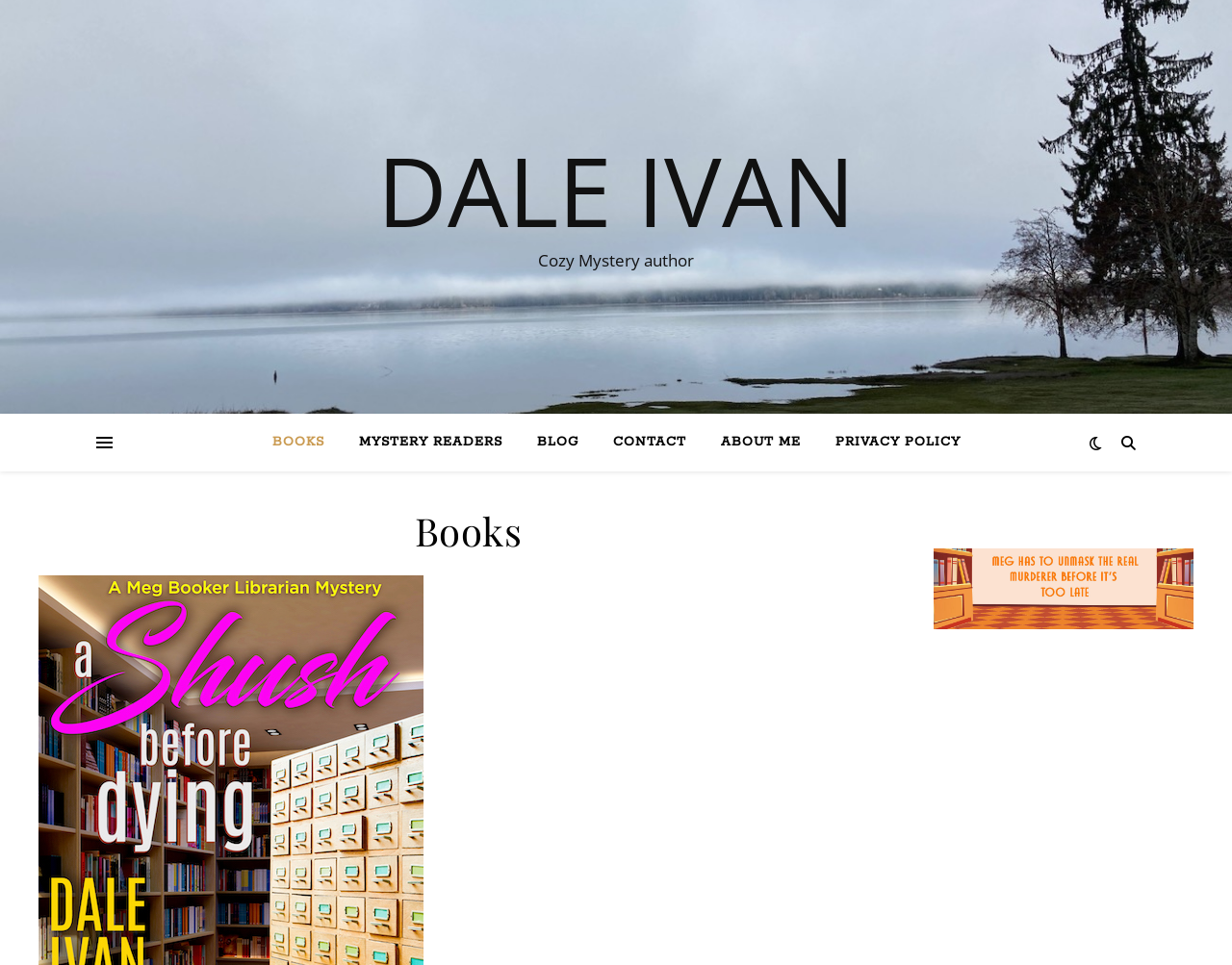Is there an image on the webpage? Look at the image and give a one-word or short phrase answer.

Yes